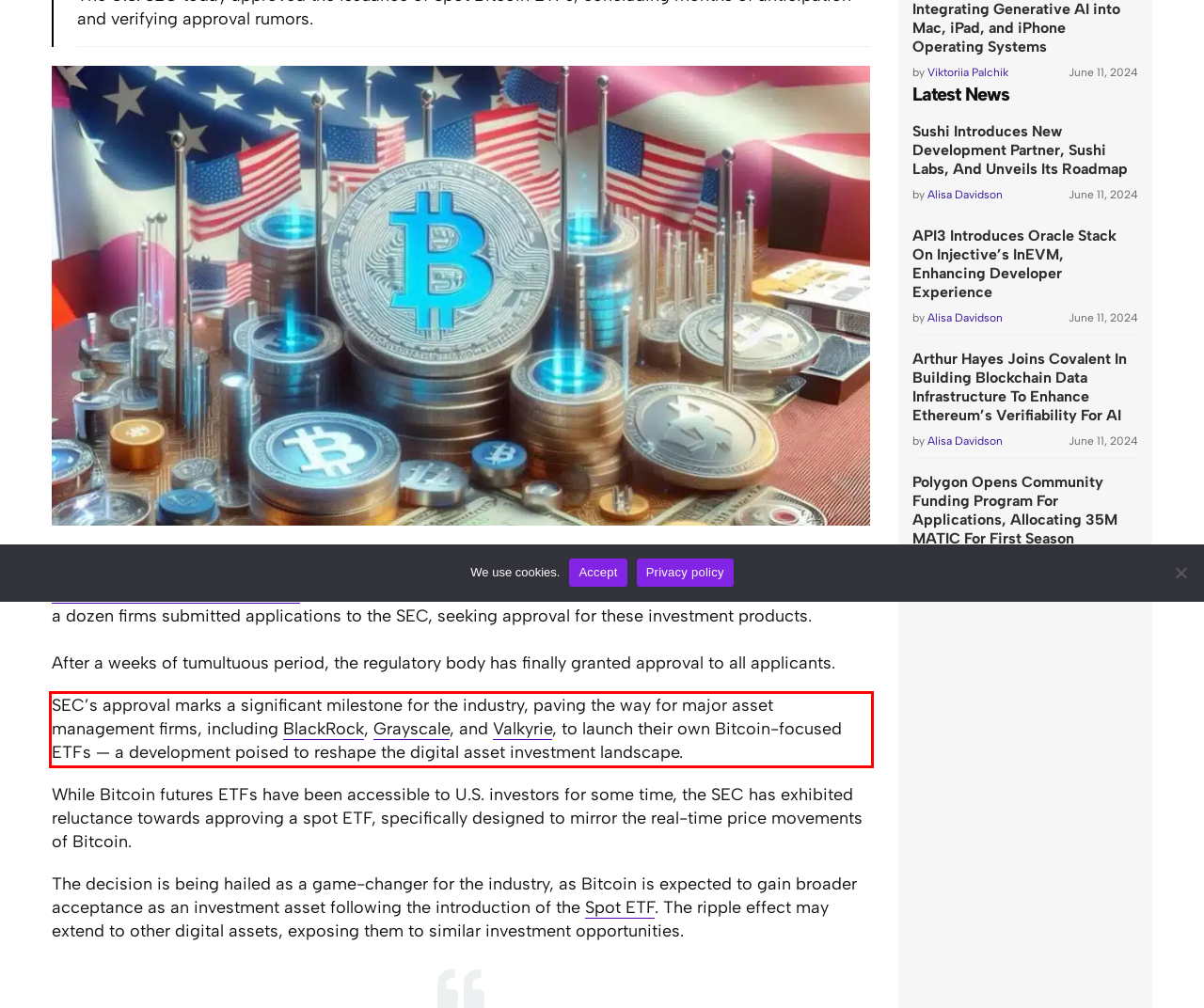Please take the screenshot of the webpage, find the red bounding box, and generate the text content that is within this red bounding box.

SEC’s approval marks a significant milestone for the industry, paving the way for major asset management firms, including BlackRock, Grayscale, and Valkyrie, to launch their own Bitcoin-focused ETFs — a development poised to reshape the digital asset investment landscape.